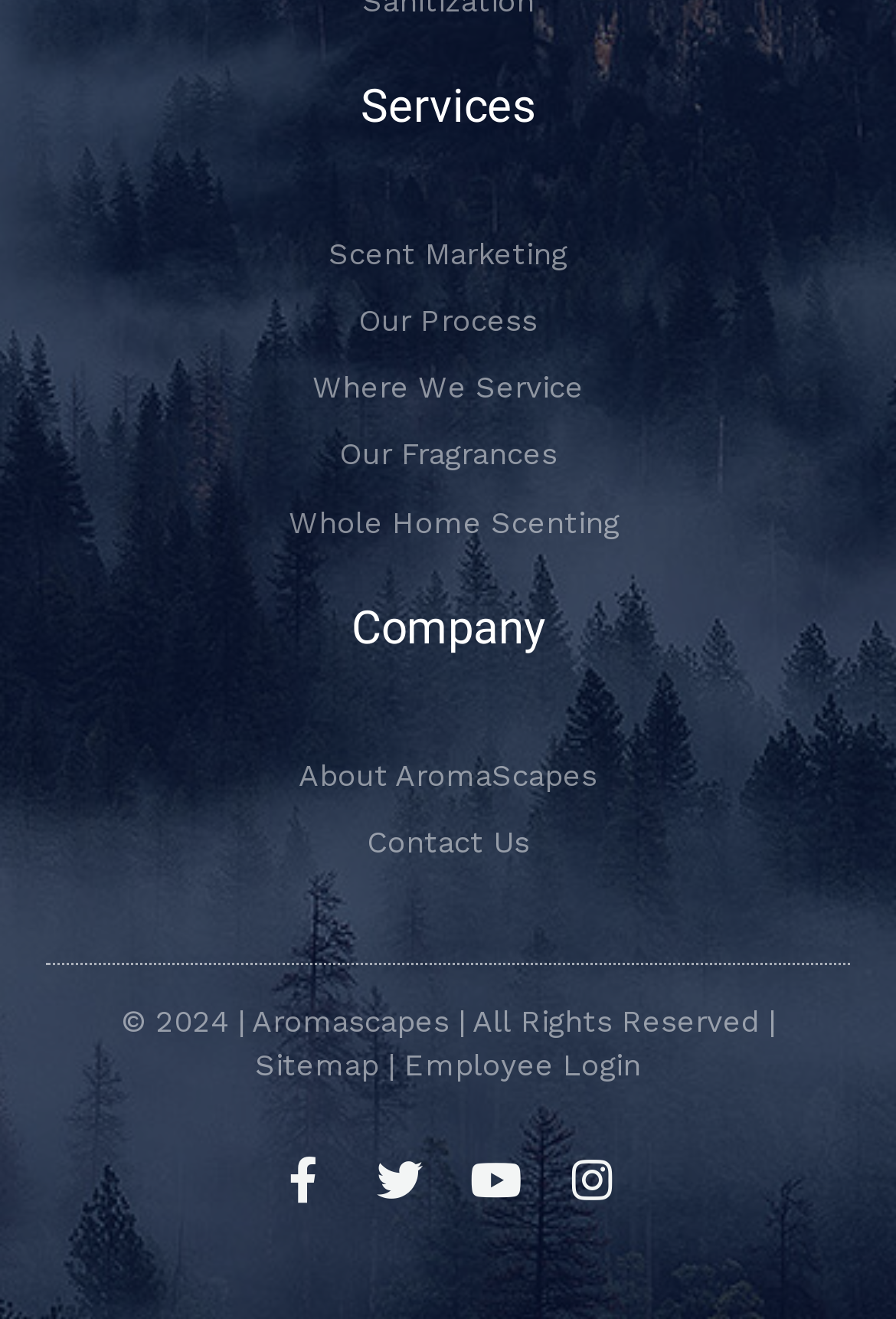Identify the bounding box coordinates for the region to click in order to carry out this instruction: "Follow on Facebook". Provide the coordinates using four float numbers between 0 and 1, formatted as [left, top, right, bottom].

[0.287, 0.86, 0.39, 0.93]